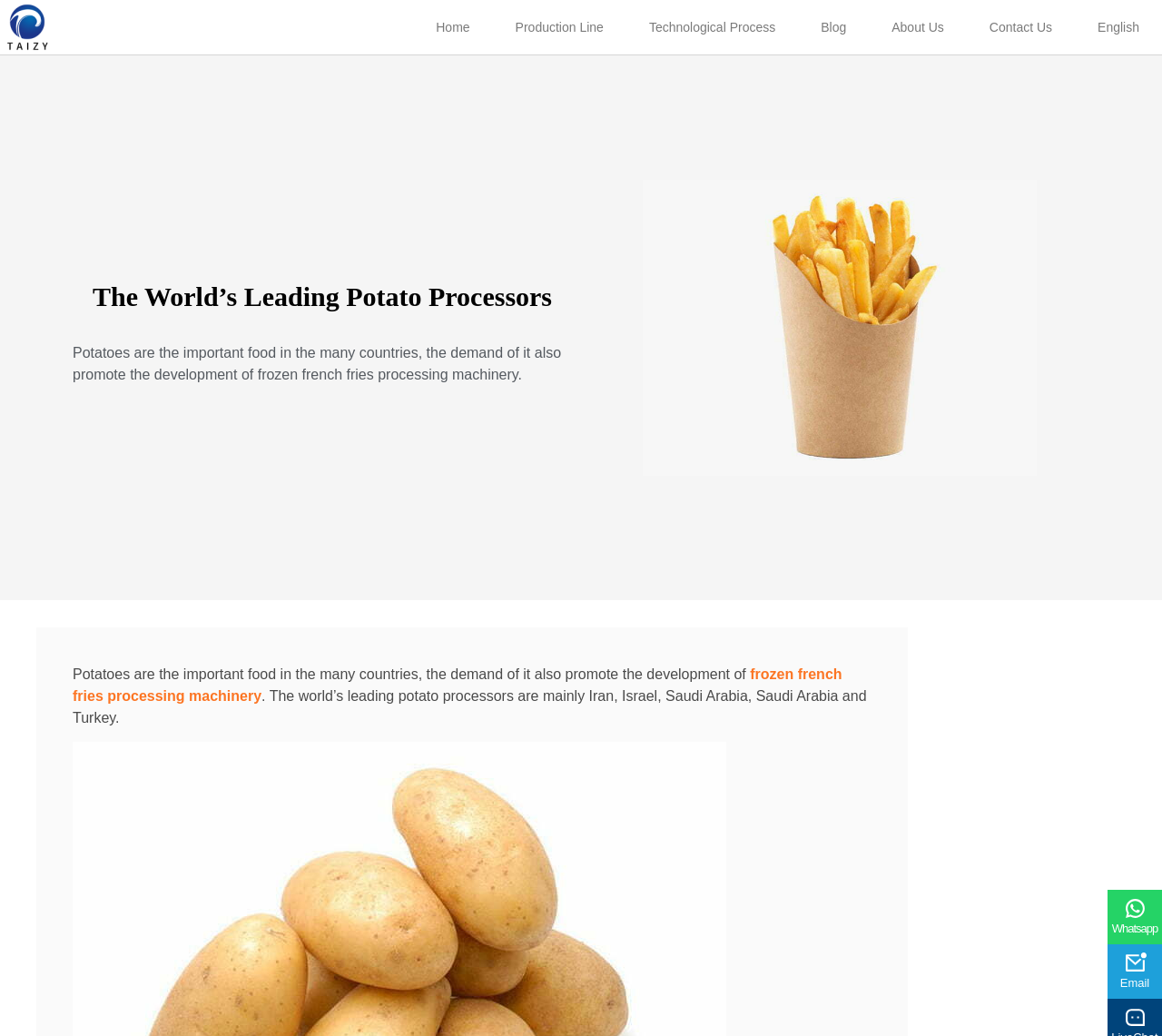Using the information shown in the image, answer the question with as much detail as possible: How many language options are available on the webpage?

The link 'English' is present on the webpage, indicating that there is only one language option available, which is English.